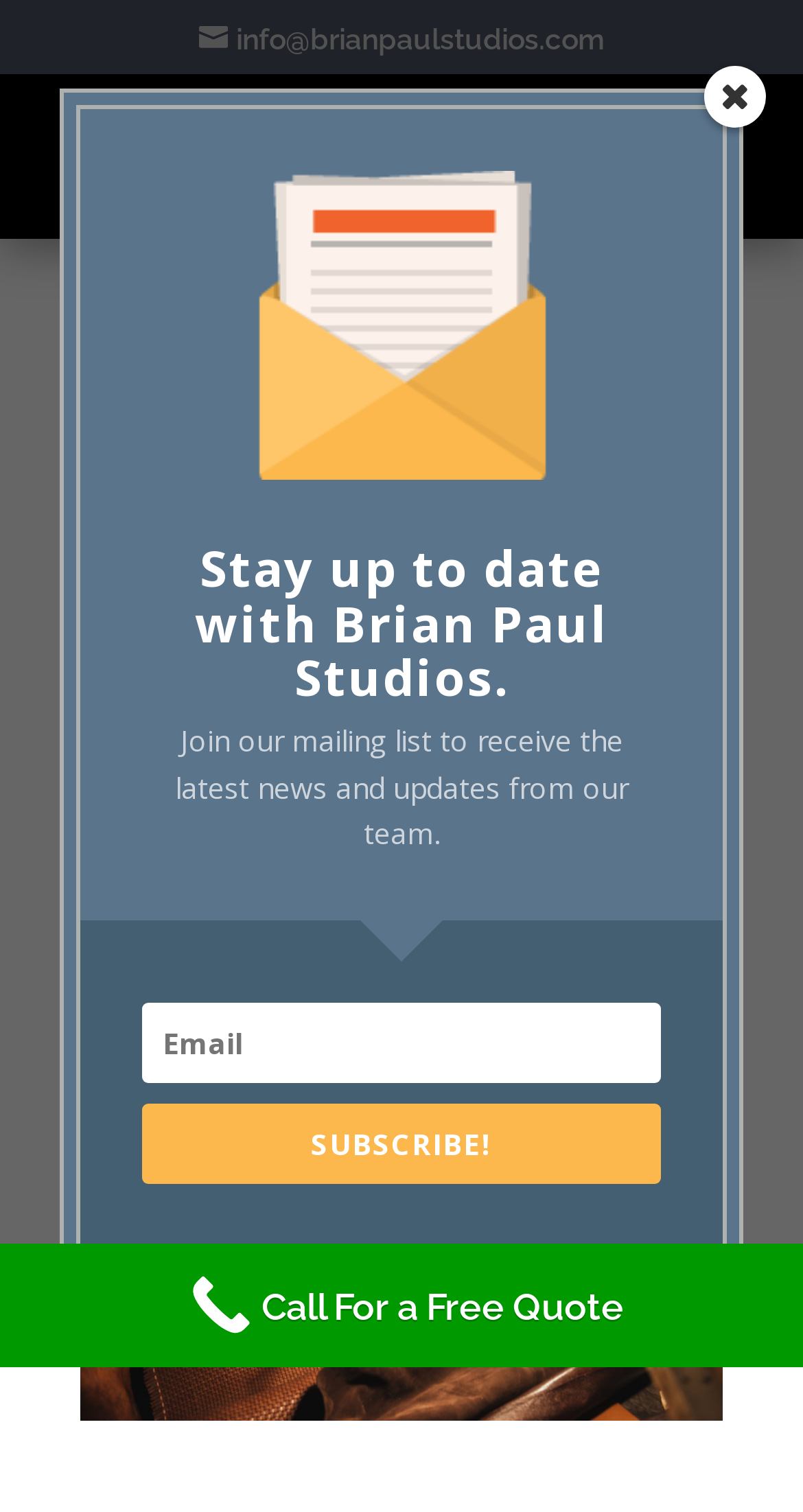Please extract the webpage's main title and generate its text content.

Start Your Holiday Product Photo Design Now